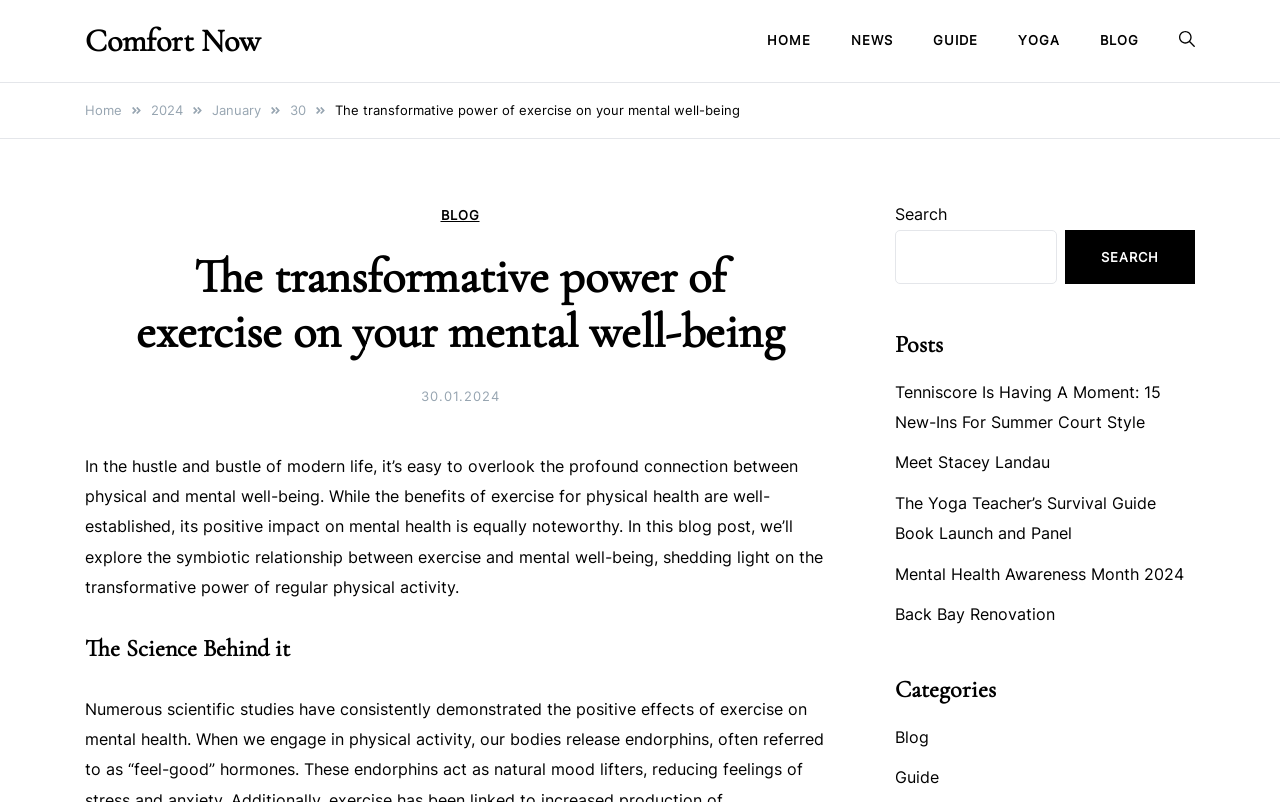What is the date of the blog post?
Look at the webpage screenshot and answer the question with a detailed explanation.

I found the date of the blog post by looking at the text '30.01.2024' which is located below the heading 'The transformative power of exercise on your mental well-being'.